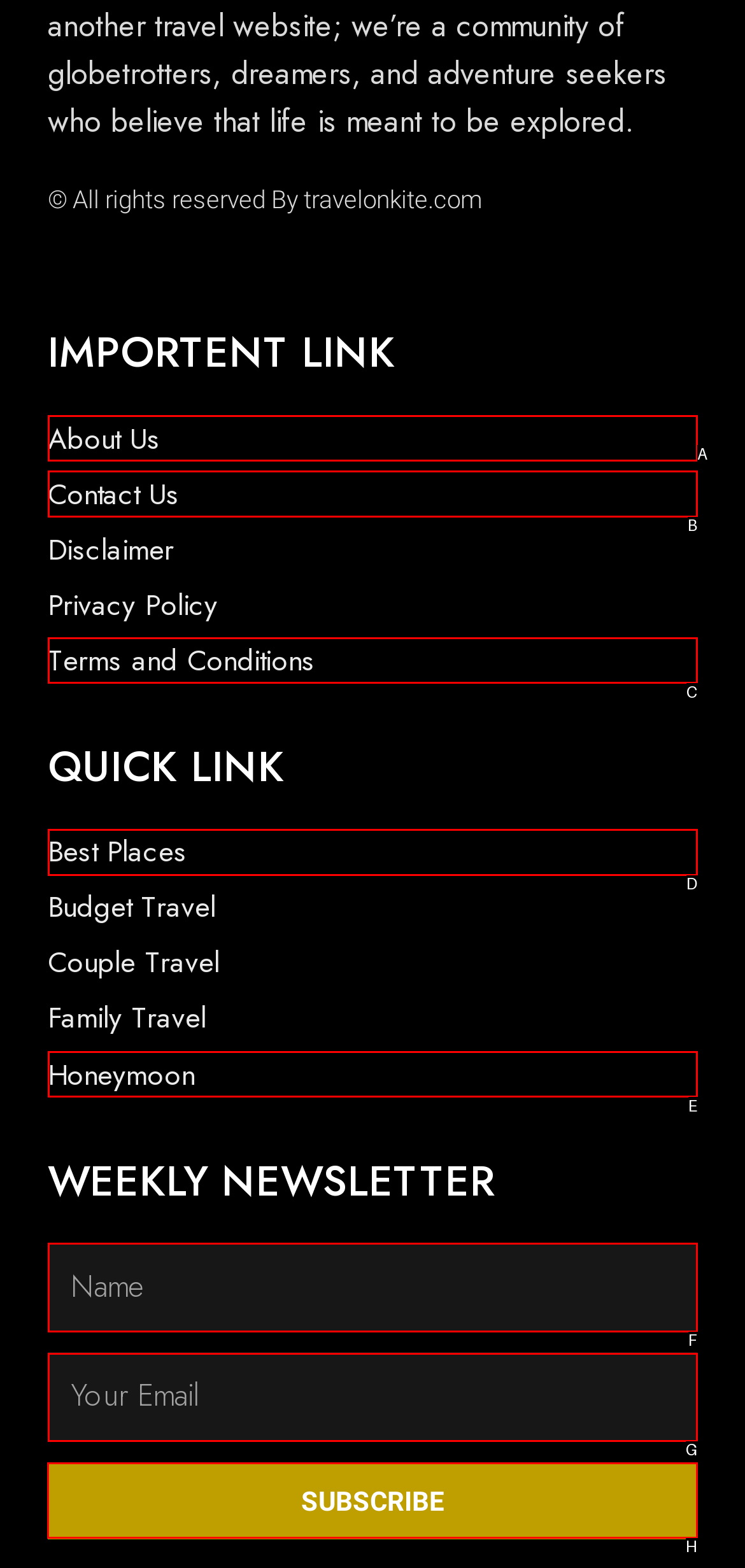What option should you select to complete this task: Subscribe to the newsletter? Indicate your answer by providing the letter only.

H